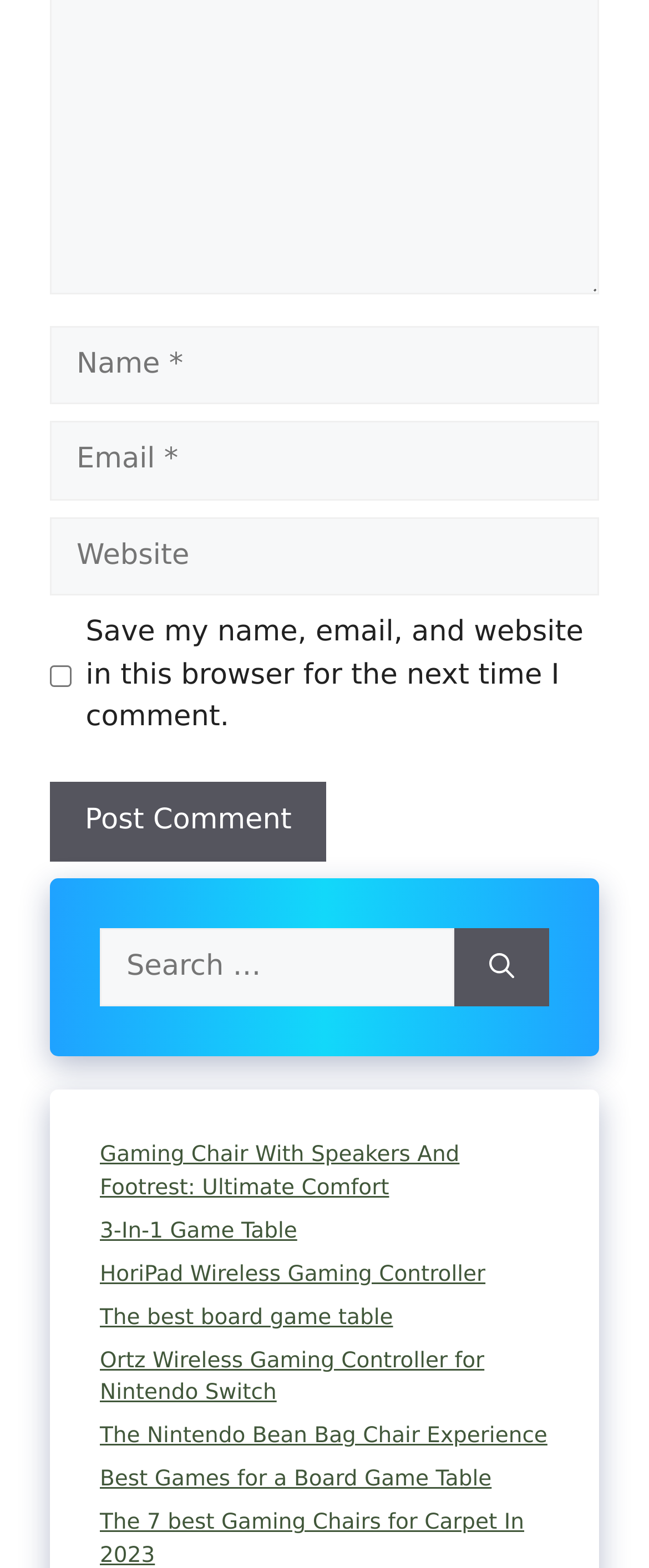Given the element description, predict the bounding box coordinates in the format (top-left x, top-left y, bottom-right x, bottom-right y). Make sure all values are between 0 and 1. Here is the element description: The best board game table

[0.154, 0.833, 0.606, 0.848]